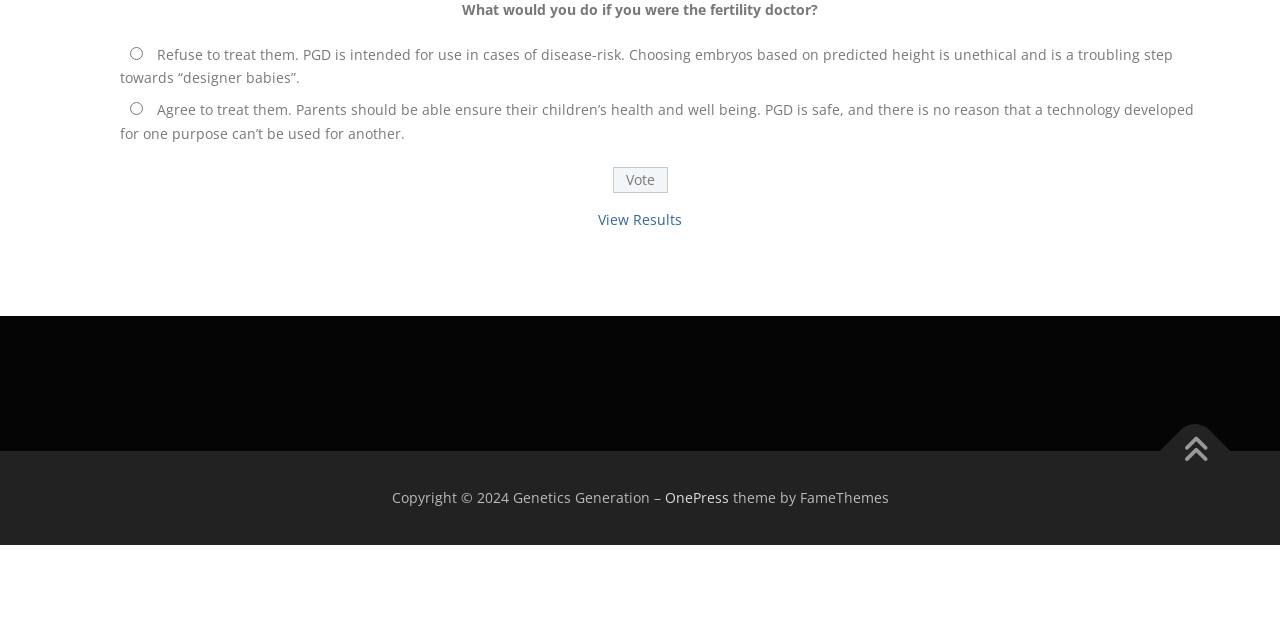Using the webpage screenshot, locate the HTML element that fits the following description and provide its bounding box: "title="Back To Top"".

[0.906, 0.65, 0.961, 0.76]